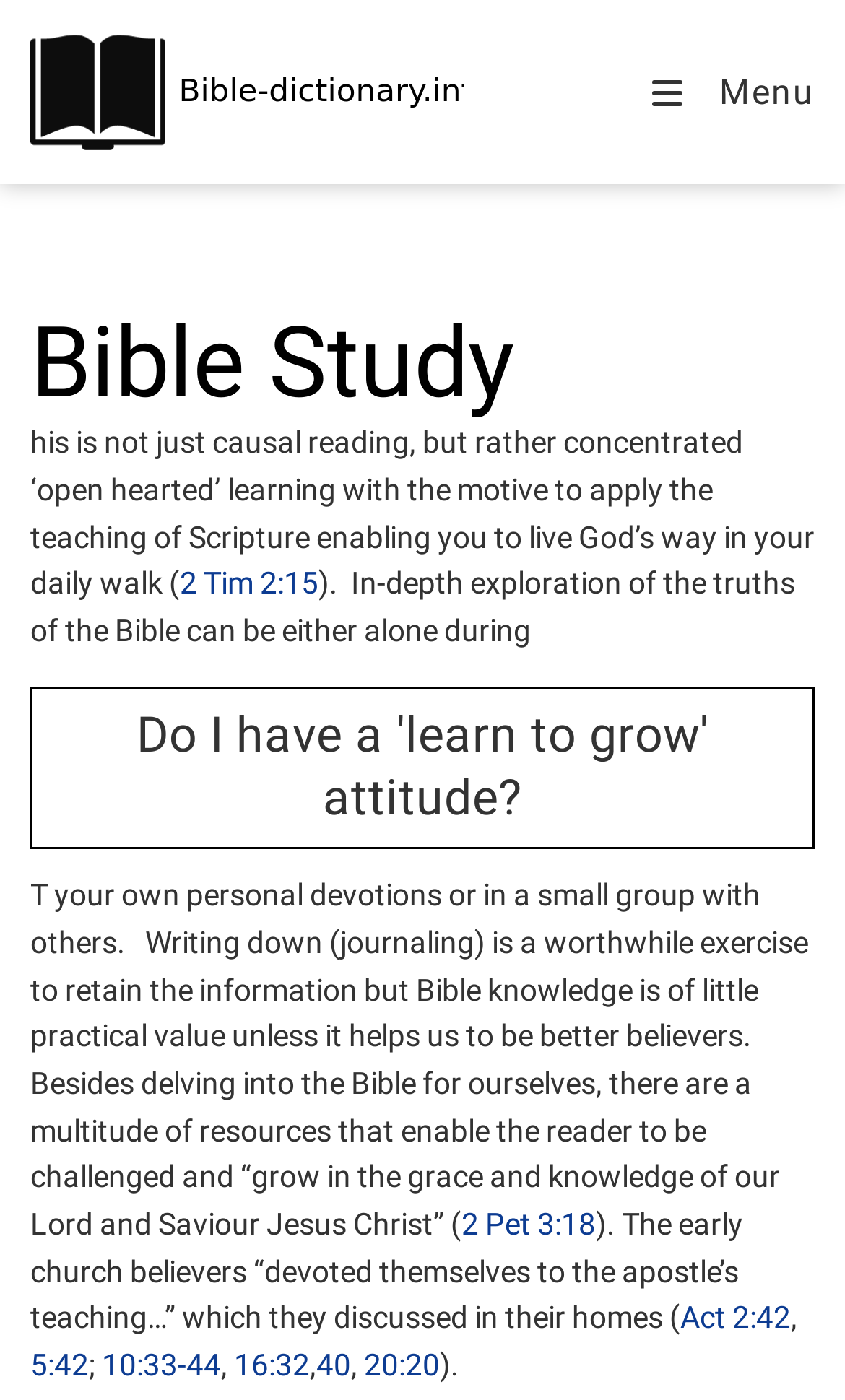Please mark the clickable region by giving the bounding box coordinates needed to complete this instruction: "Read 2 Tim 2:15".

[0.213, 0.405, 0.377, 0.429]